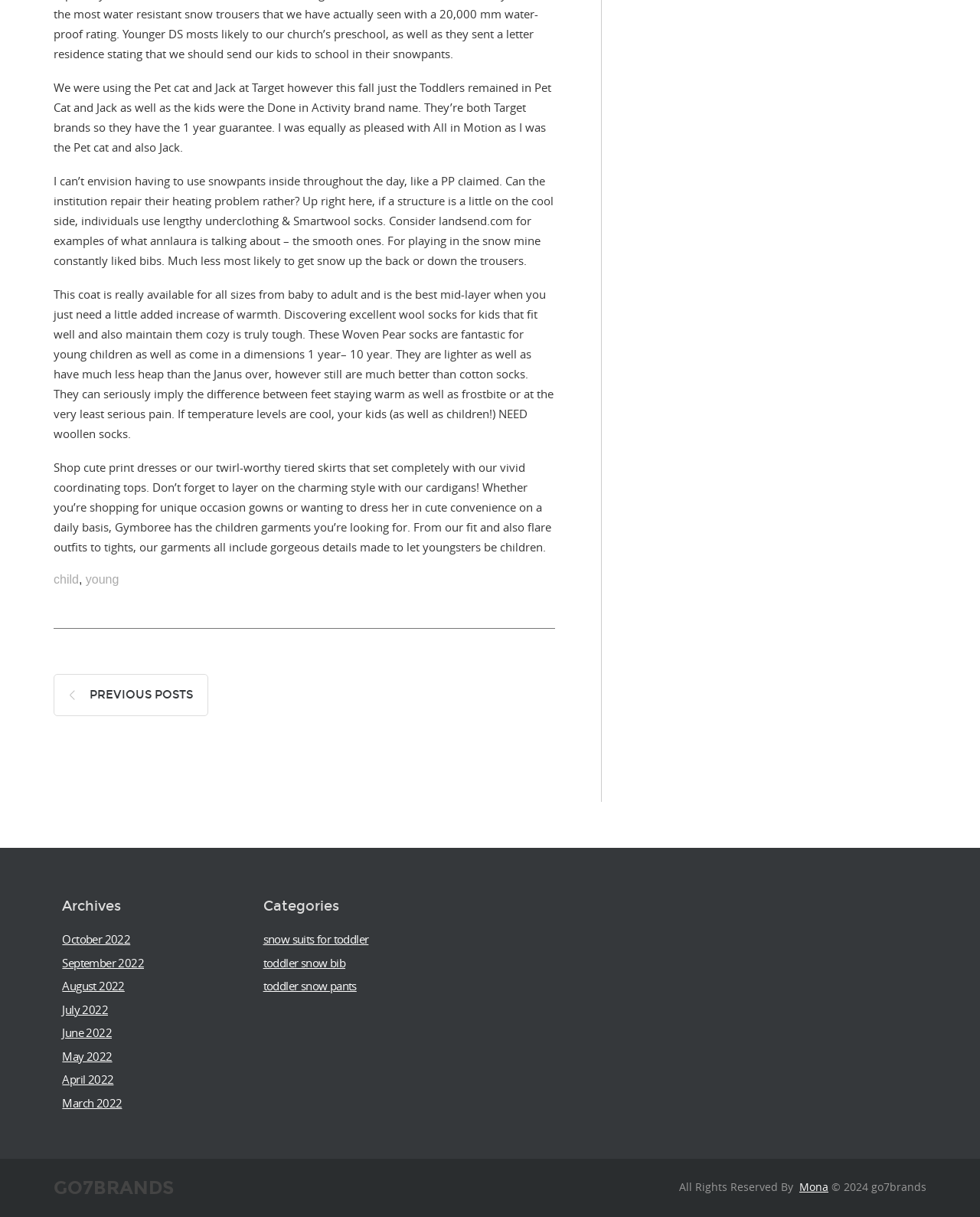Please give a succinct answer to the question in one word or phrase:
What is the purpose of wool socks mentioned in the third paragraph?

To prevent frostbite